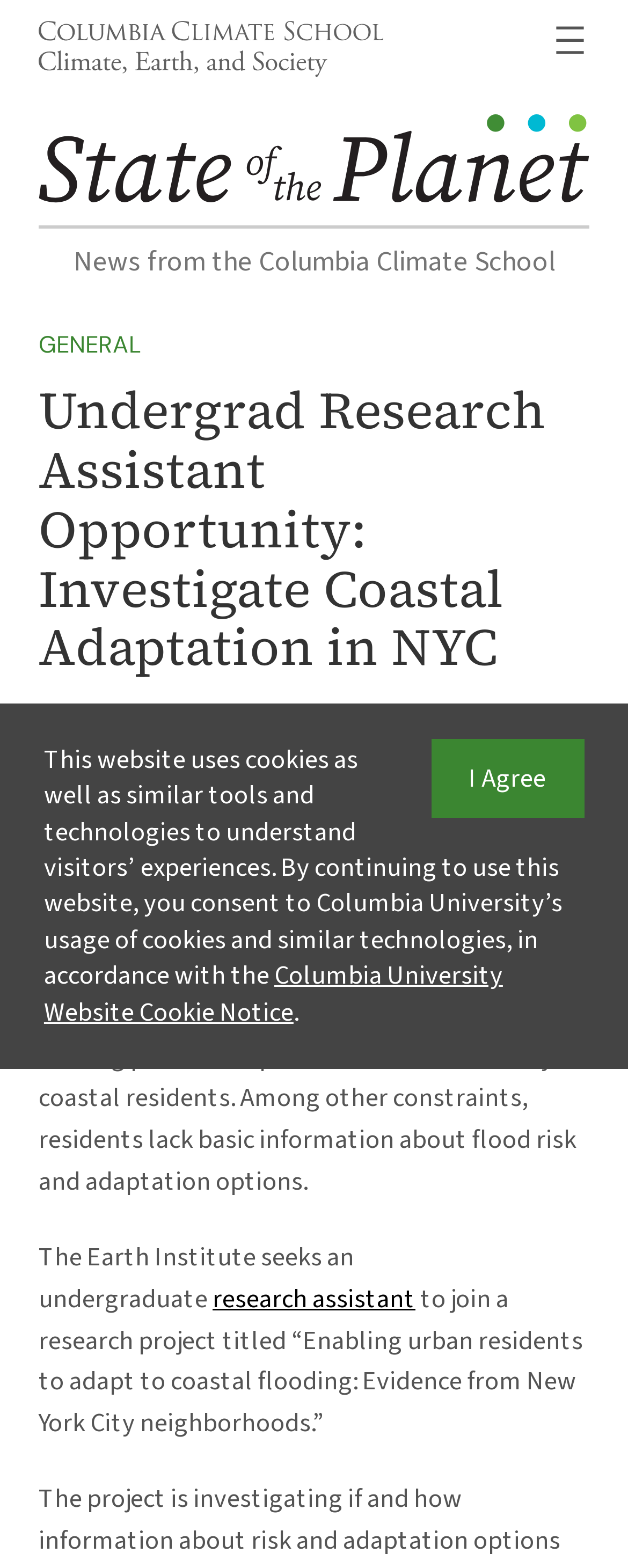What is the research project about?
Analyze the screenshot and provide a detailed answer to the question.

The research project is about enabling urban residents to adapt to coastal flooding, specifically in New York City neighborhoods, as mentioned in the text 'to join a research project titled “Enabling urban residents to adapt to coastal flooding: Evidence from New York City neighborhoods.”'.